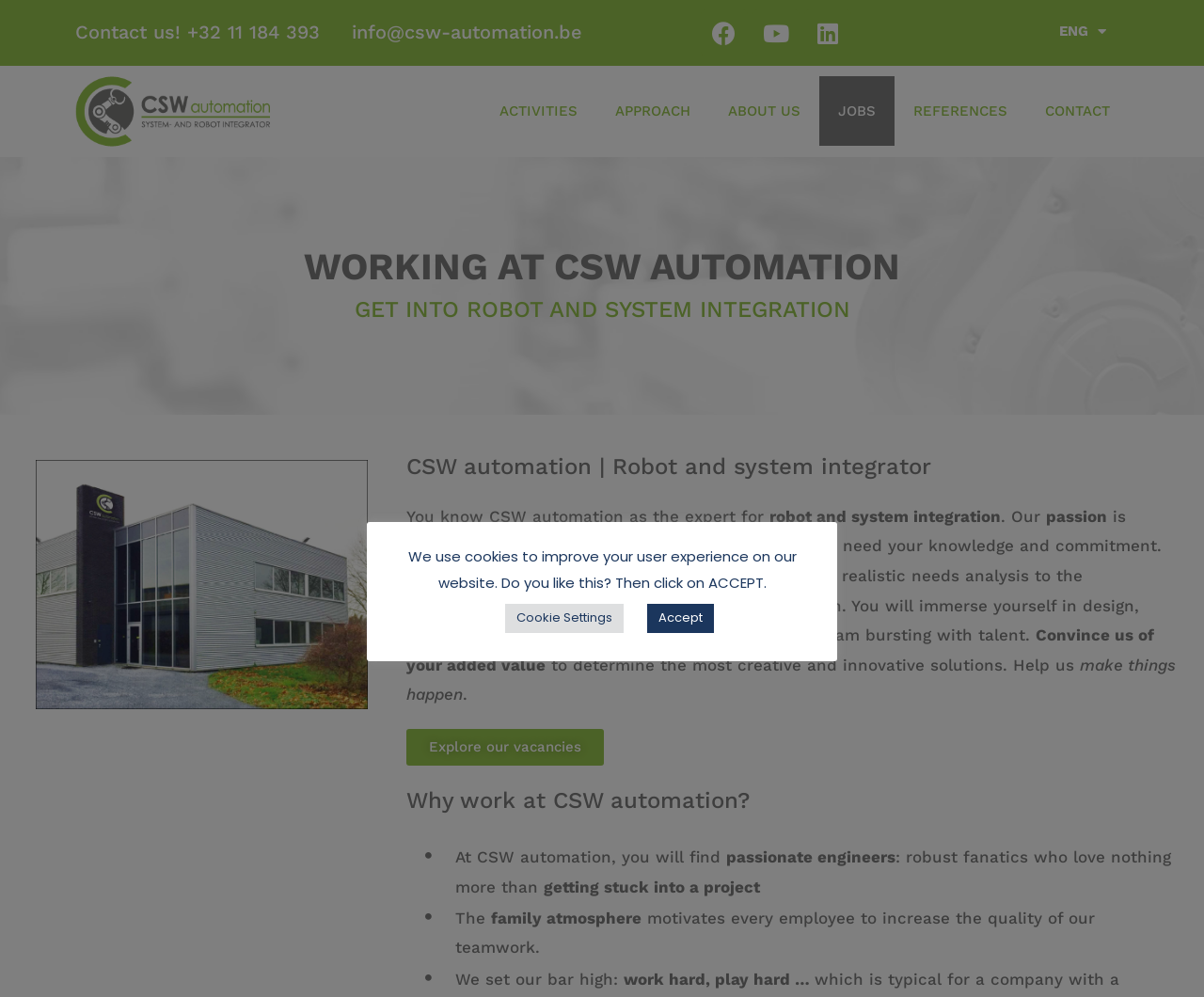Could you locate the bounding box coordinates for the section that should be clicked to accomplish this task: "Visit our Facebook page".

[0.582, 0.009, 0.621, 0.057]